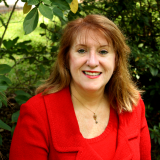Is the setting of the photograph indoors or outdoors?
Using the image, respond with a single word or phrase.

Outdoors